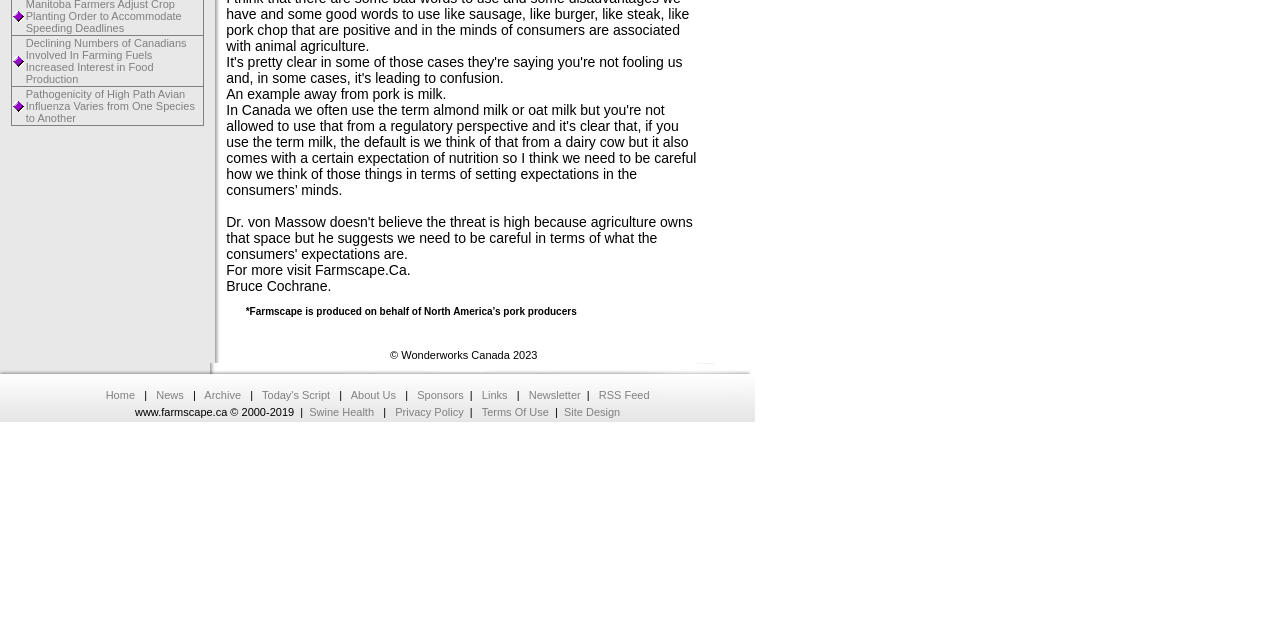Based on the element description: "Newsletter", identify the UI element and provide its bounding box coordinates. Use four float numbers between 0 and 1, [left, top, right, bottom].

[0.413, 0.607, 0.454, 0.626]